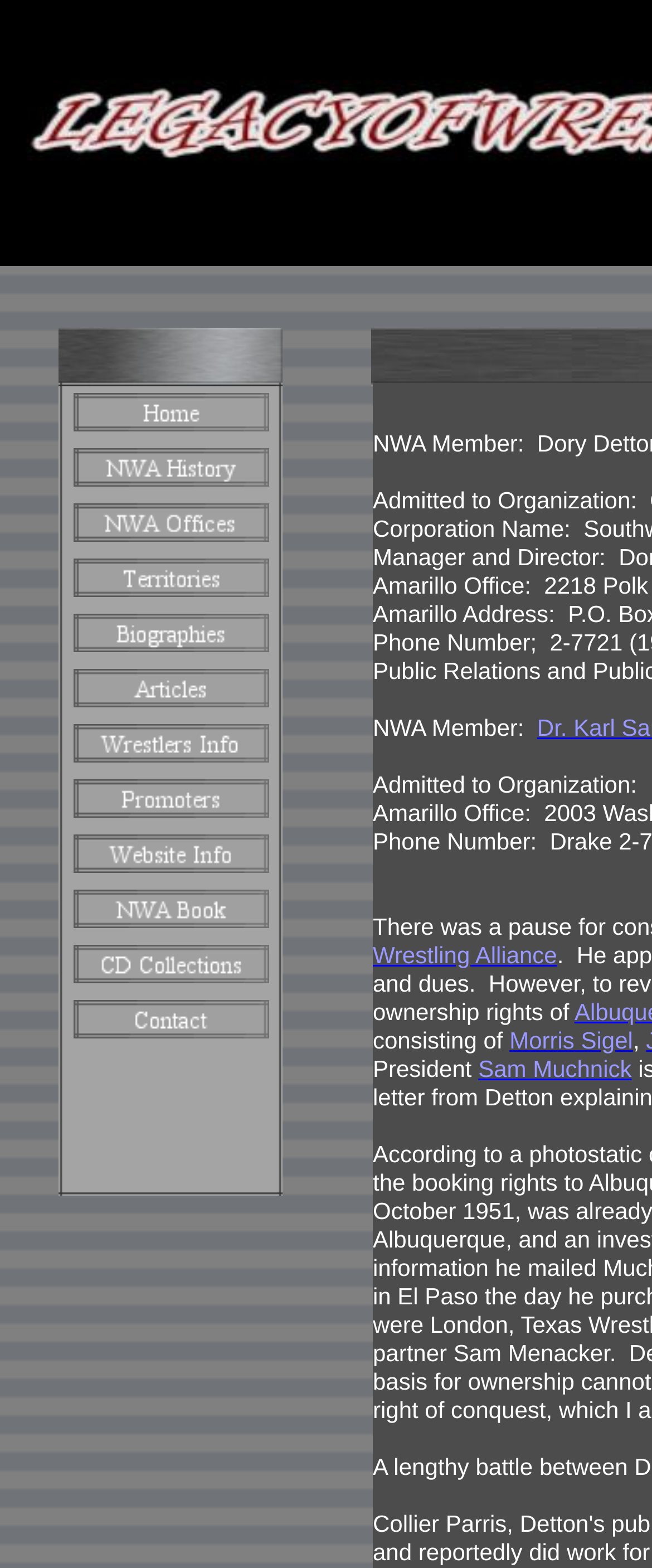Please find the bounding box coordinates of the clickable region needed to complete the following instruction: "Click the link 'Sam Muchnick'". The bounding box coordinates must consist of four float numbers between 0 and 1, i.e., [left, top, right, bottom].

[0.733, 0.673, 0.969, 0.691]